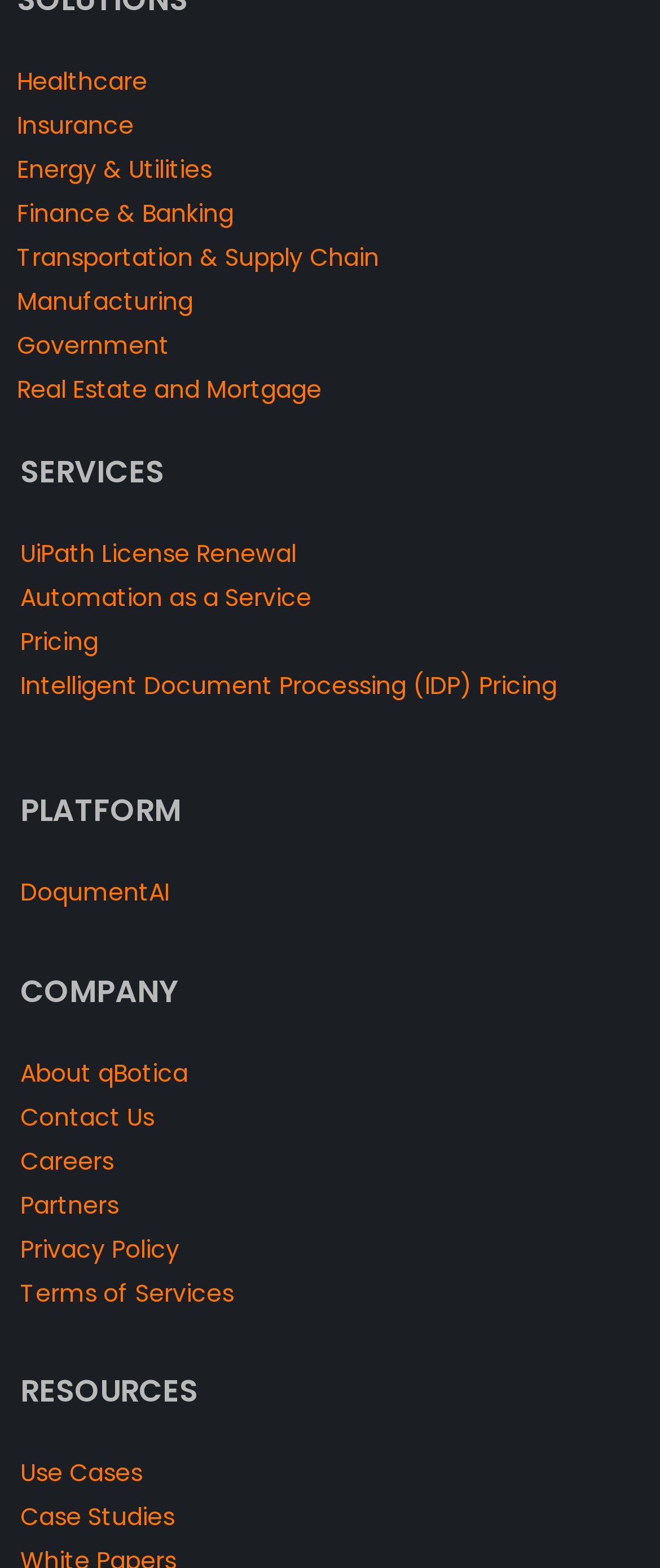Please specify the coordinates of the bounding box for the element that should be clicked to carry out this instruction: "Click on Healthcare". The coordinates must be four float numbers between 0 and 1, formatted as [left, top, right, bottom].

[0.026, 0.041, 0.223, 0.063]